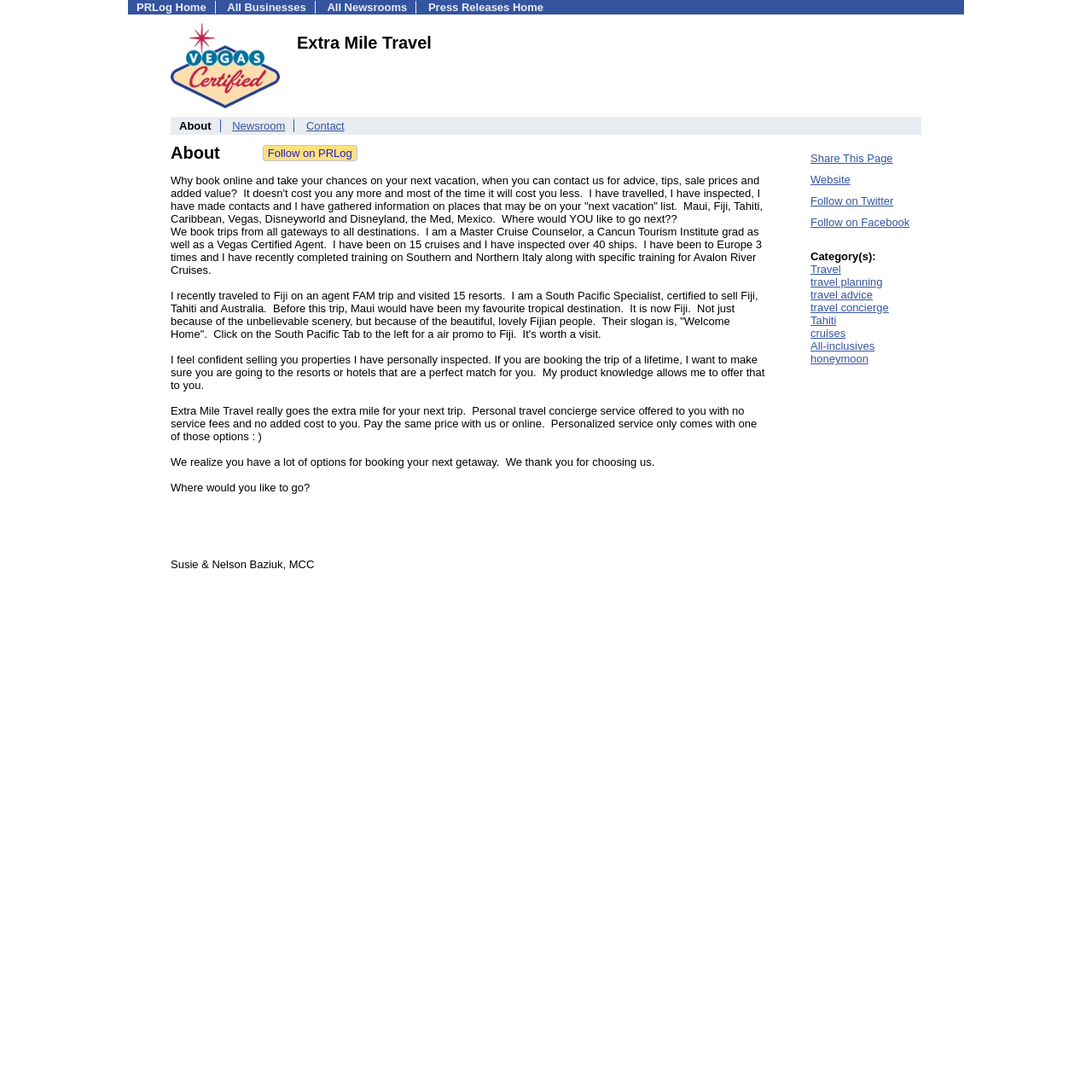Identify the main heading from the webpage and provide its text content.

Extra Mile Travel